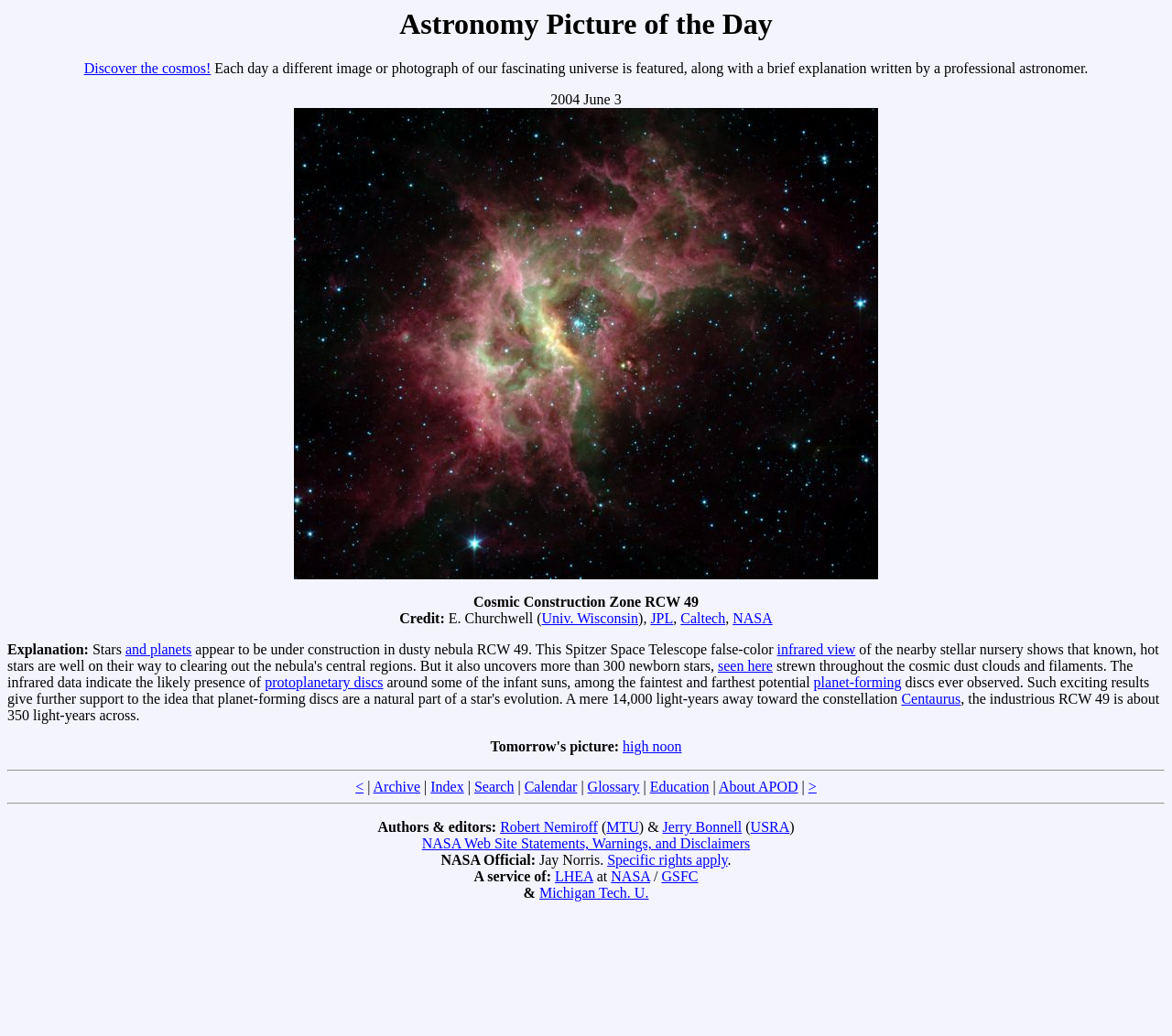Pinpoint the bounding box coordinates of the element you need to click to execute the following instruction: "Visit Univ. Wisconsin". The bounding box should be represented by four float numbers between 0 and 1, in the format [left, top, right, bottom].

[0.462, 0.59, 0.545, 0.605]